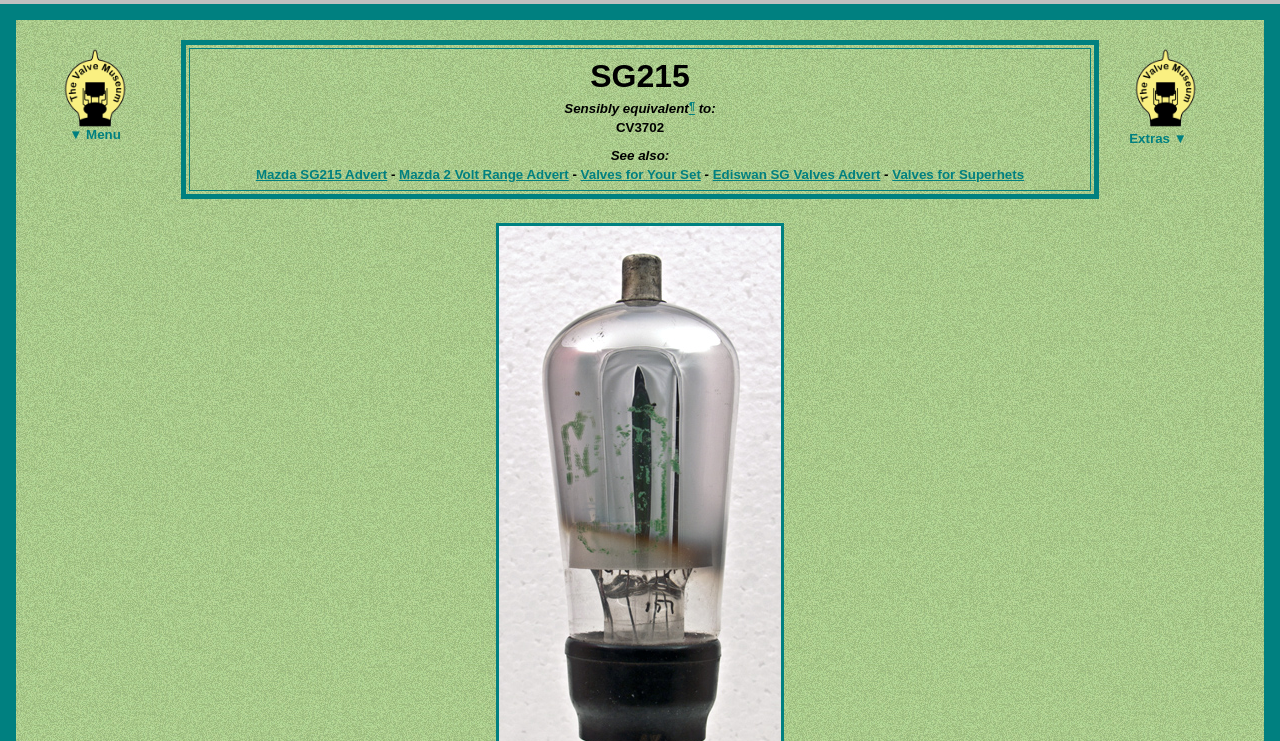Reply to the question with a brief word or phrase: How many links are there in the 'See also:' section?

5